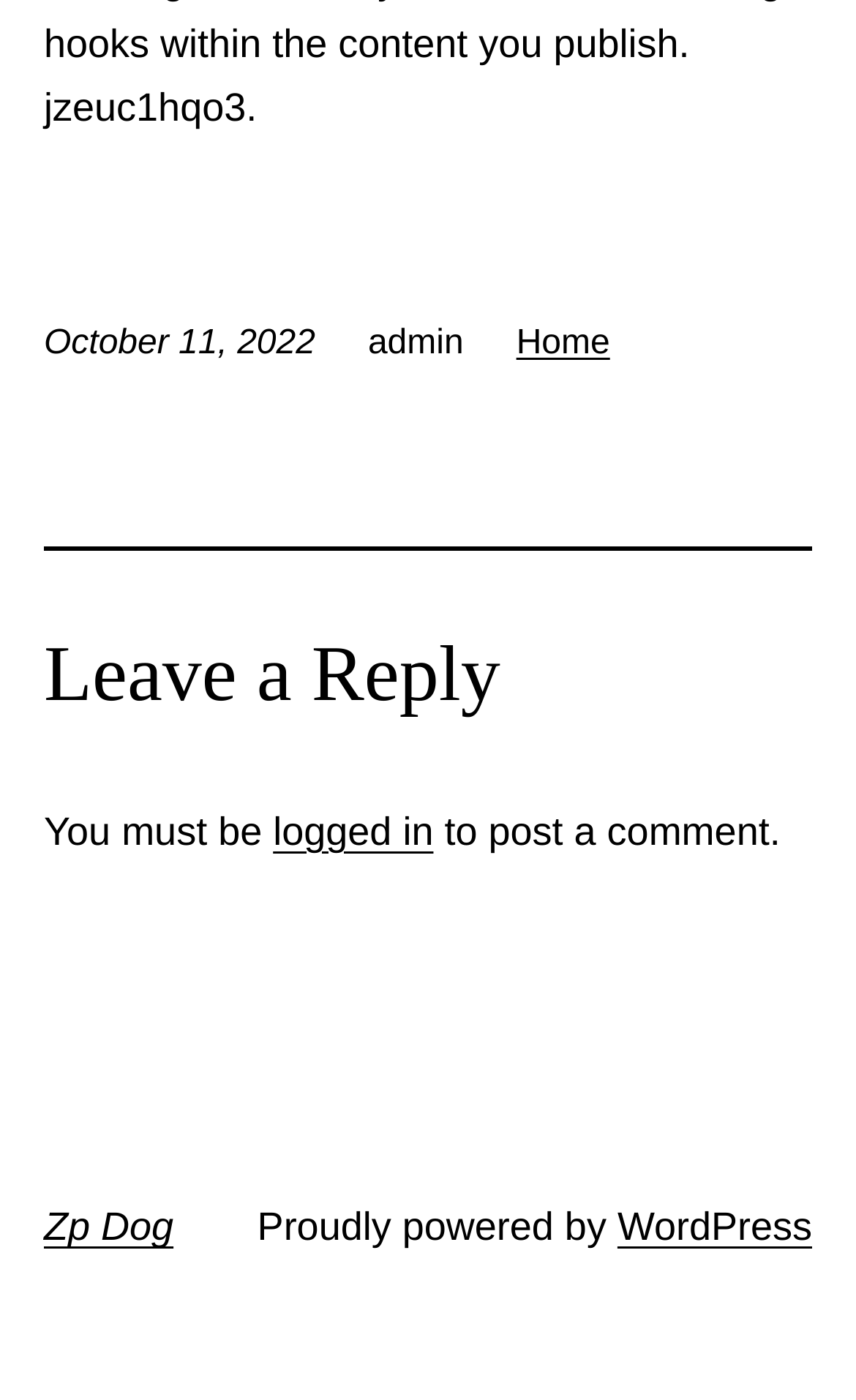Based on the image, please elaborate on the answer to the following question:
What is the name of the blog?

The name of the blog can be found at the bottom of the webpage, where it is displayed as a link 'Zp Dog'.